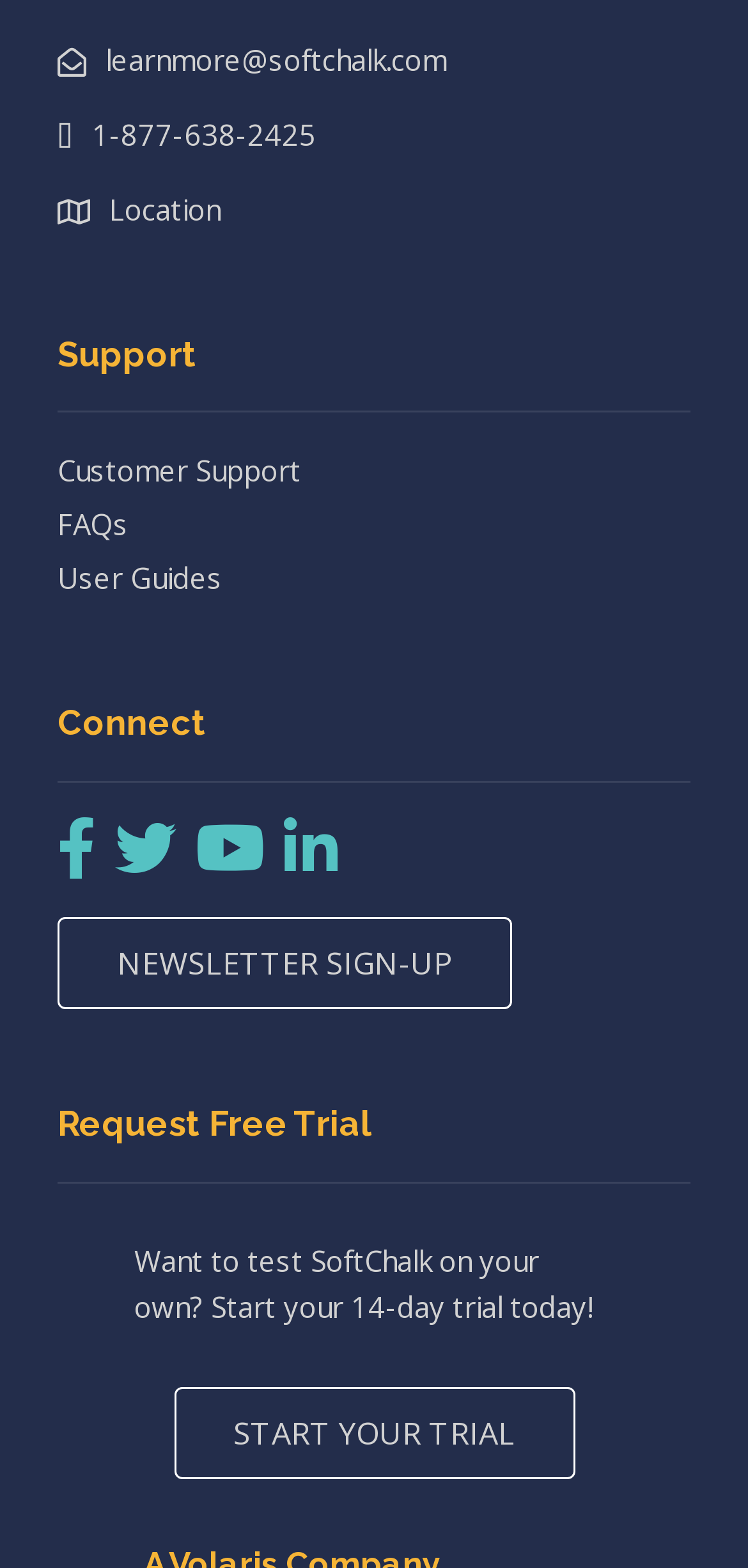Look at the image and answer the question in detail:
What is the duration of the free trial?

I found the duration of the free trial by reading the text below the 'Request Free Trial' heading, which says 'Start your 14-day trial today!'.